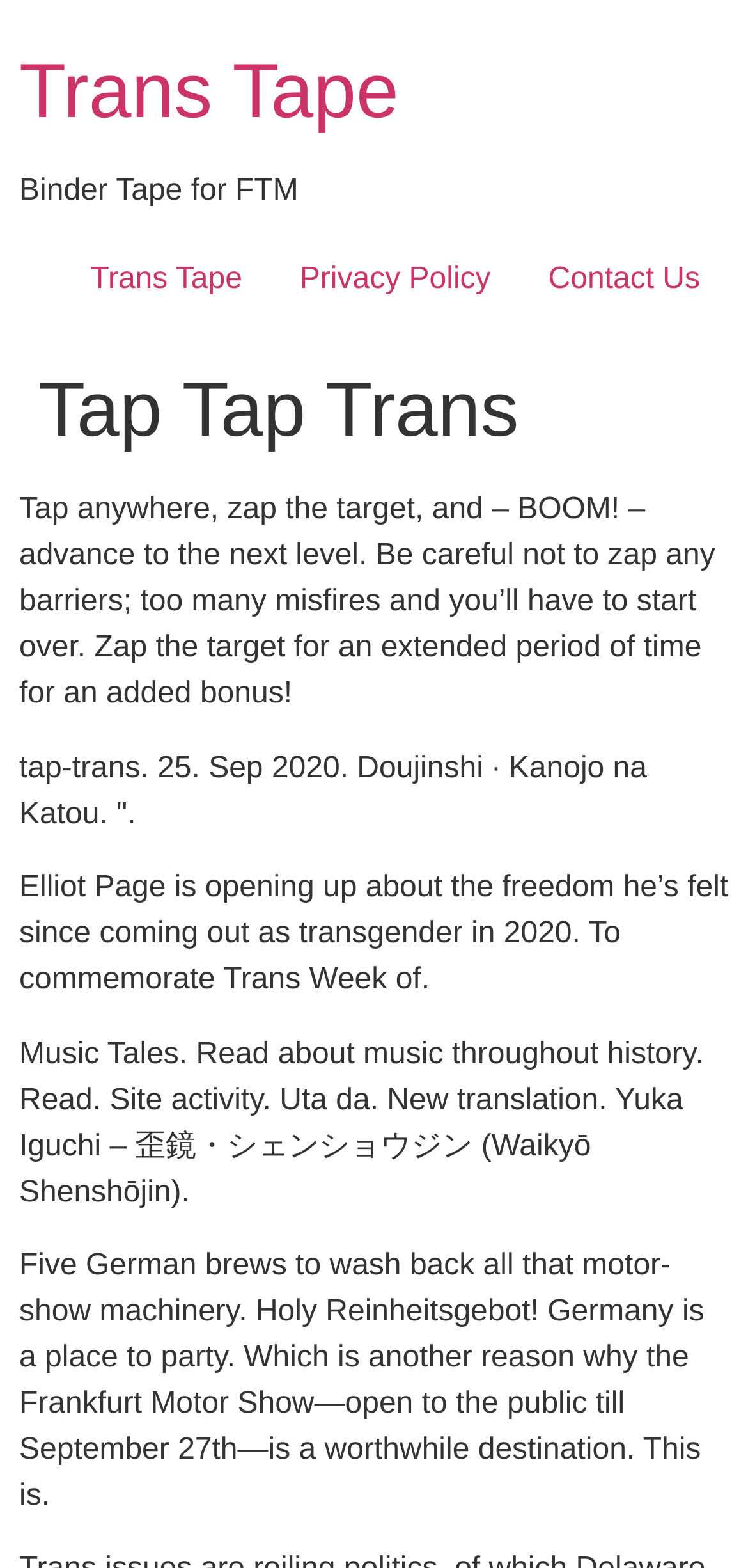Write an elaborate caption that captures the essence of the webpage.

The webpage is about Tap Tap Trans, a game where players tap anywhere to zap targets and advance to the next level. At the top left corner, there is a "Skip to content" link. Below it, there is a heading "Trans Tape" with a link to "Trans Tape" next to it. To the right of the heading, there is a text "Binder Tape for FTM". 

Below the heading, there are three links in a row: "Trans Tape", "Privacy Policy", and "Contact Us". Underneath these links, there is a header section with a heading "Tap Tap Trans". 

In the main content area, there is a paragraph explaining the gameplay, followed by several blocks of text. The first block of text appears to be a description of a doujinshi, while the second block is about Elliot Page coming out as transgender. The third block is about music and has a few links to music-related content. The last block of text is about German brews and the Frankfurt Motor Show.

There are no images on the page. The layout is primarily text-based, with links and headings organized in a hierarchical structure.